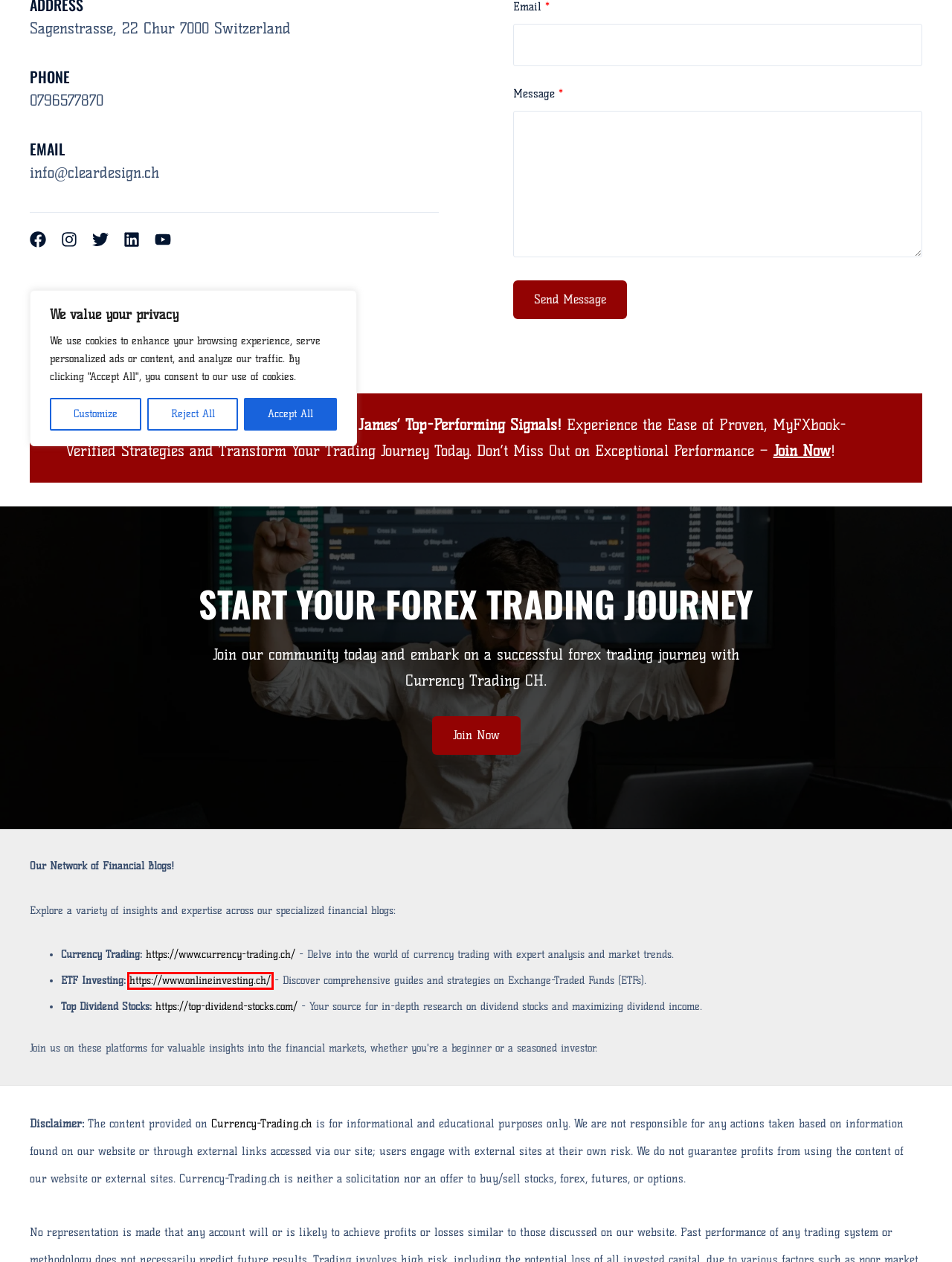A screenshot of a webpage is given, marked with a red bounding box around a UI element. Please select the most appropriate webpage description that fits the new page after clicking the highlighted element. Here are the candidates:
A. About - Currency Trading
B. Home - ETF Investing
C. Affordable Web Design Experts. Small business websites - $599
D. Blog - Currency Trading
E. Offerings - Currency Trading
F. Unlock the Secrets to Forex Profitability with Our Expert Guidance
G. Home New - 1000pip Builder
H. Top Dividend Stocks - Building Futures with Dividends

B